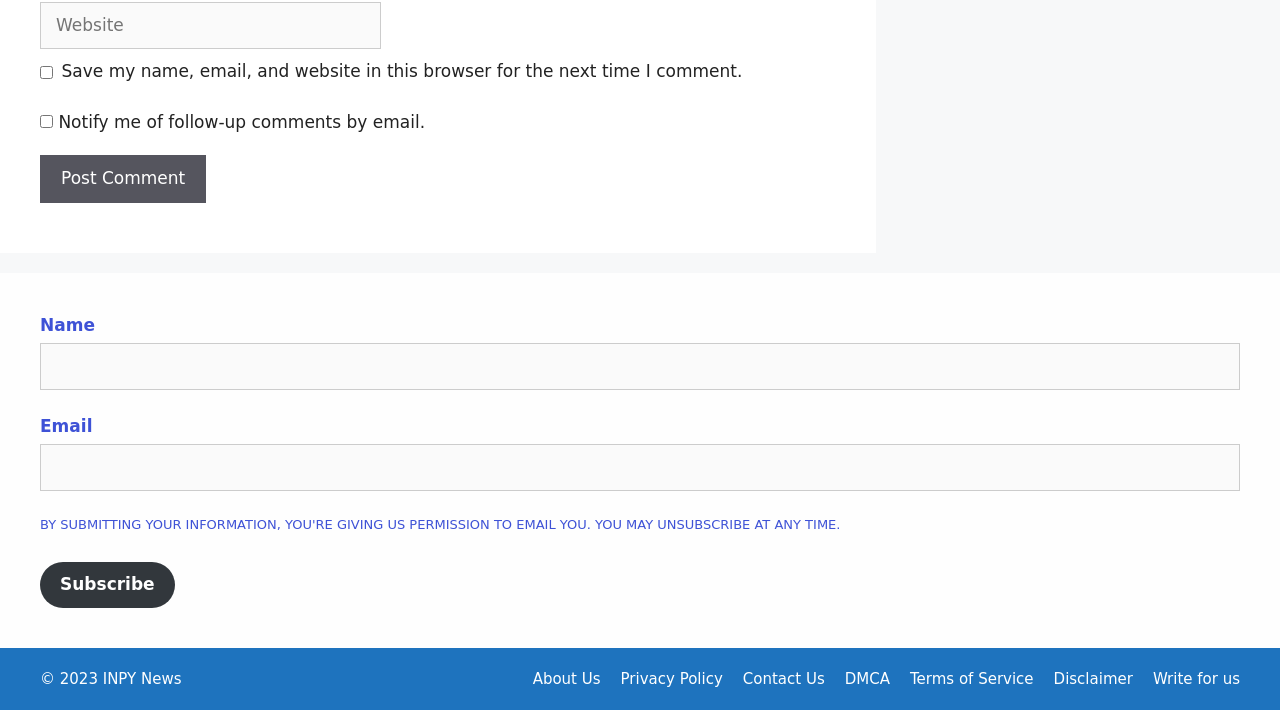Determine the bounding box coordinates of the target area to click to execute the following instruction: "Visit about us page."

[0.416, 0.943, 0.469, 0.968]